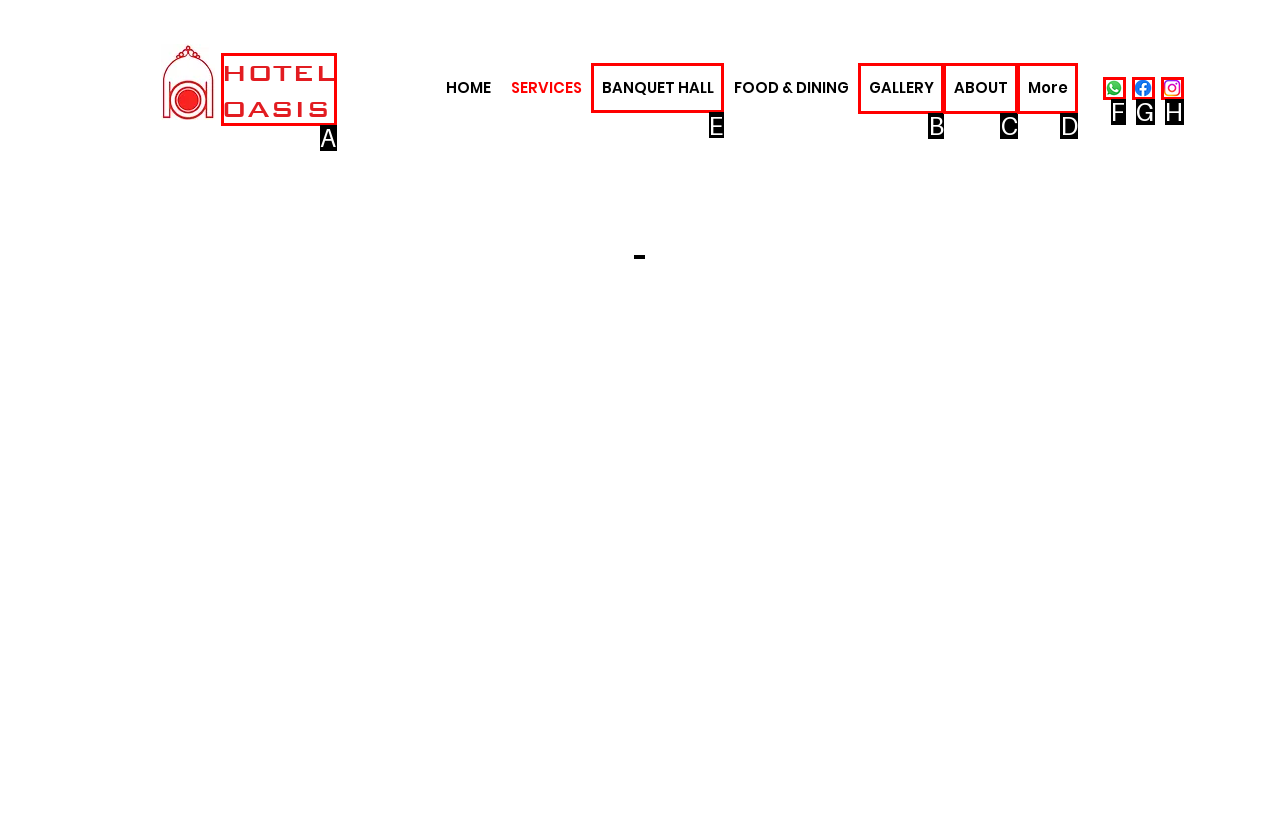Identify the HTML element to select in order to accomplish the following task: View the BANQUET HALL services
Reply with the letter of the chosen option from the given choices directly.

E